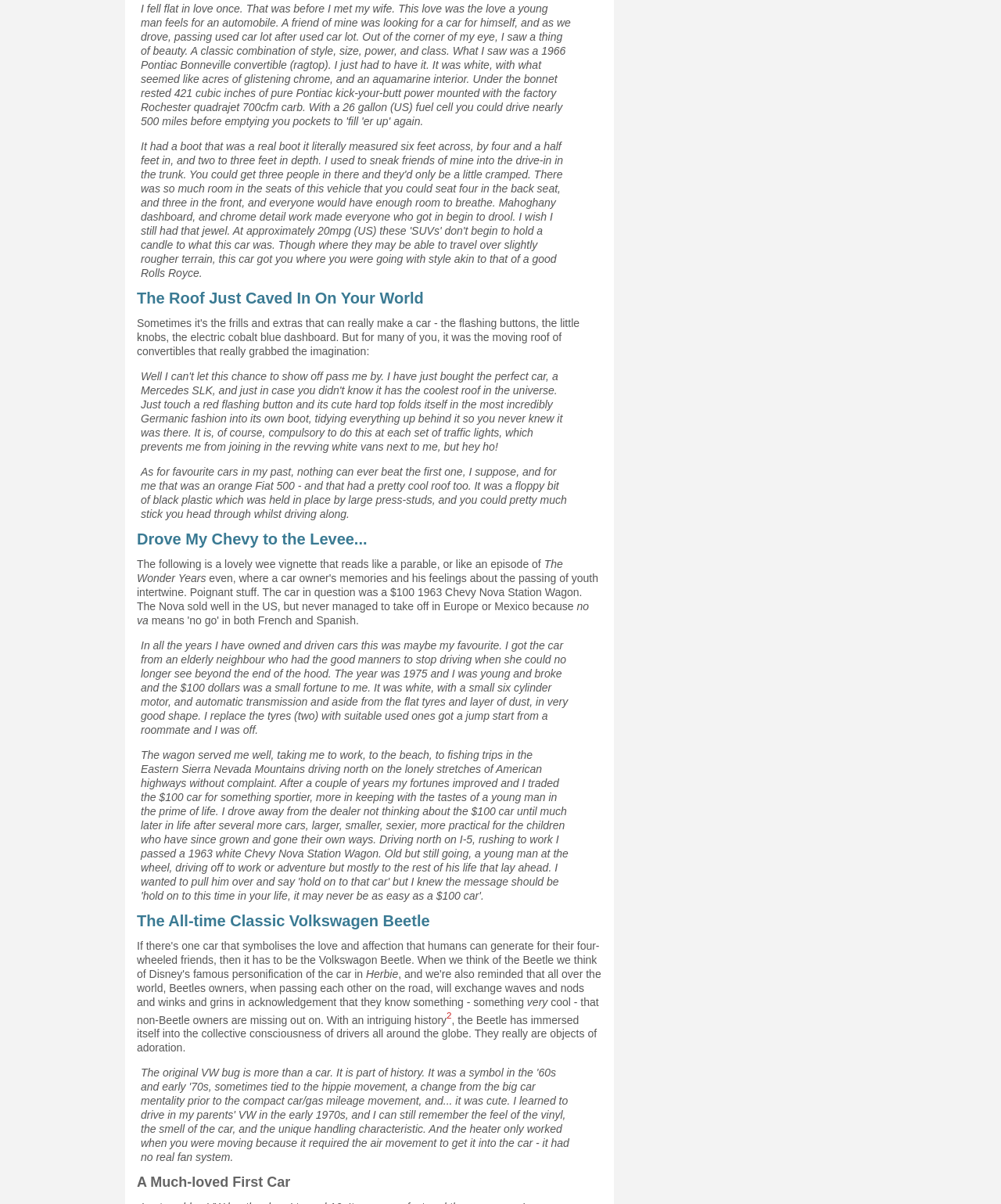Can you specify the bounding box coordinates of the area that needs to be clicked to fulfill the following instruction: "Read about Dr Who's time machine"?

[0.224, 0.751, 0.268, 0.762]